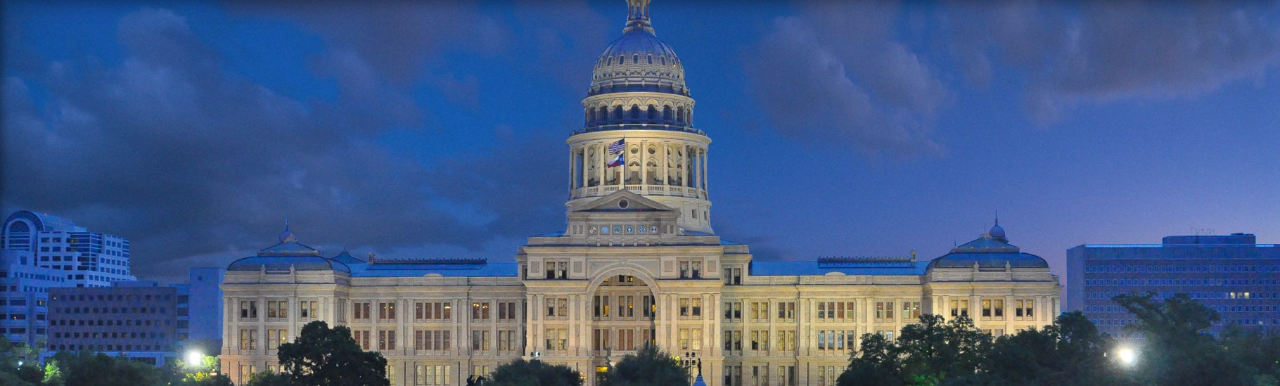Give a detailed account of everything present in the image.

This image showcases the majestic Texas State Capitol building illuminated against a twilight sky, emphasizing its impressive architectural details. The Capitol, located in Austin, serves as the seat of government for the state of Texas, symbolizing the state's political significance. Surrounding the building are lush trees and modern structures, highlighting the juxtaposition of historical and contemporary elements in the cityscape. The atmosphere conveys a sense of civic duty and political engagement, reflecting the role of such institutions in shaping public policy and governance.